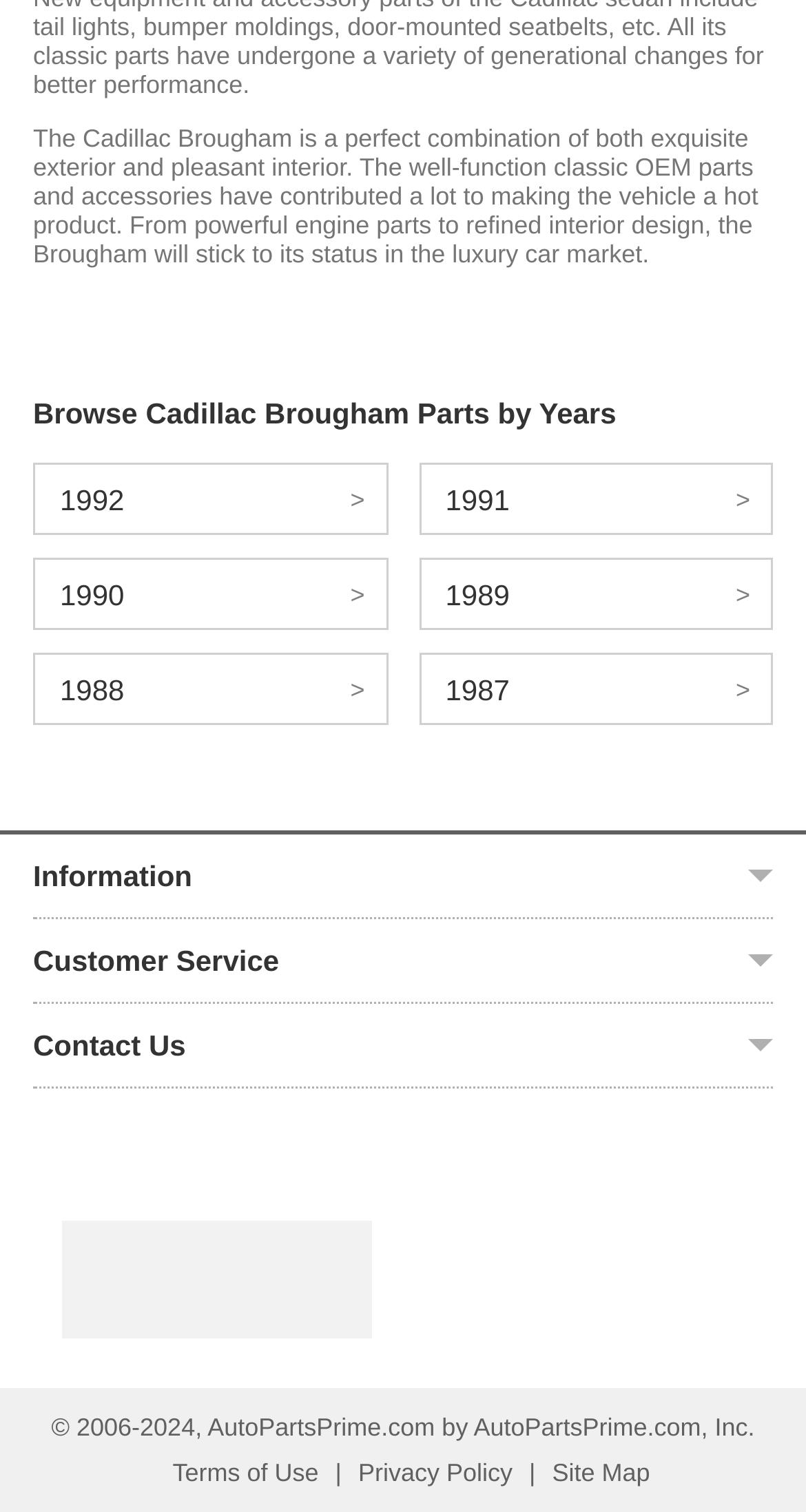By analyzing the image, answer the following question with a detailed response: What is the company name mentioned at the bottom of the webpage?

The company name mentioned at the bottom of the webpage is 'AutoPartsPrime.com, Inc.', which suggests that this is the company operating the website and providing the services or products featured on the webpage.